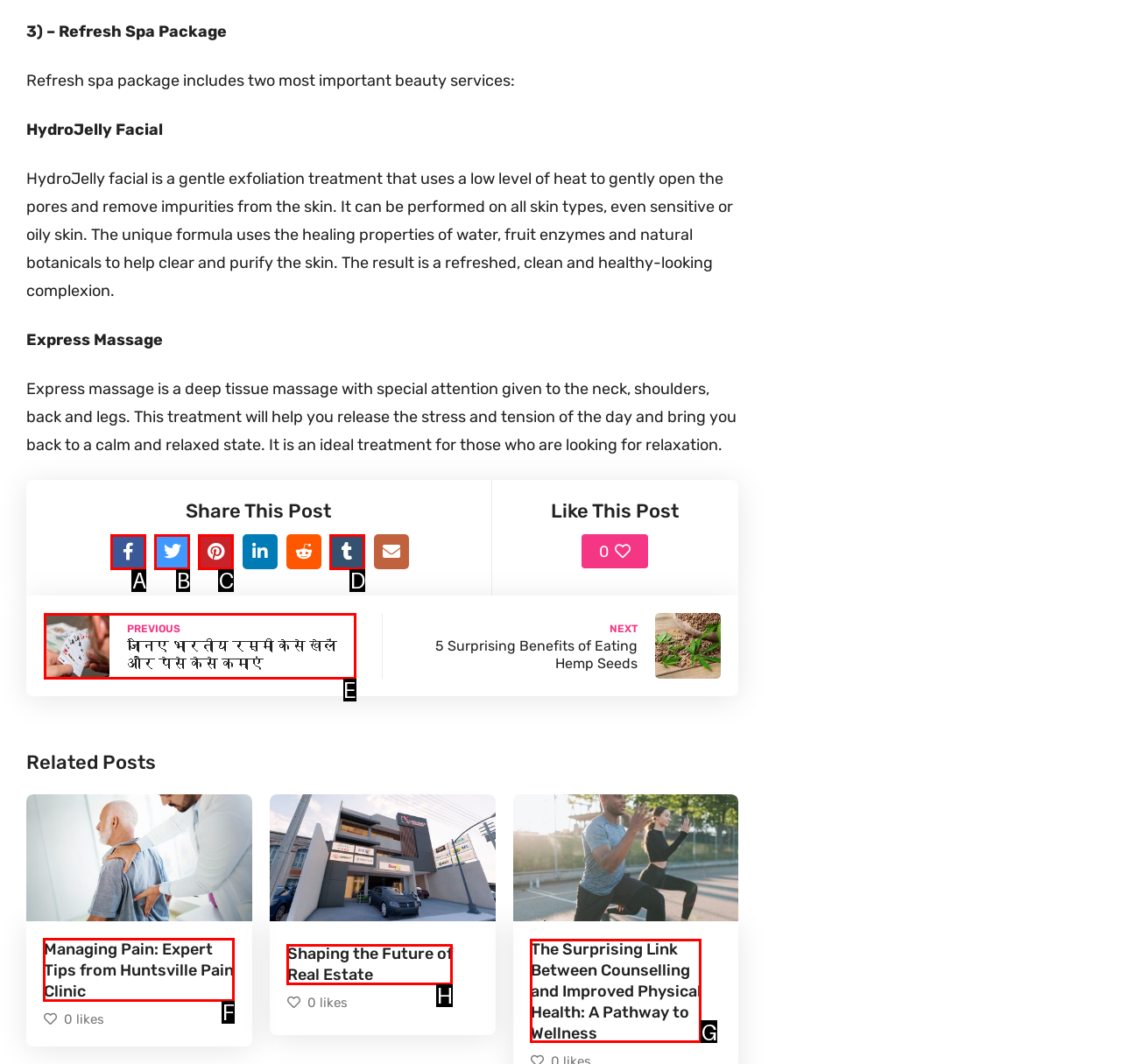Identify the correct UI element to click on to achieve the task: Read the related post about managing pain. Provide the letter of the appropriate element directly from the available choices.

F